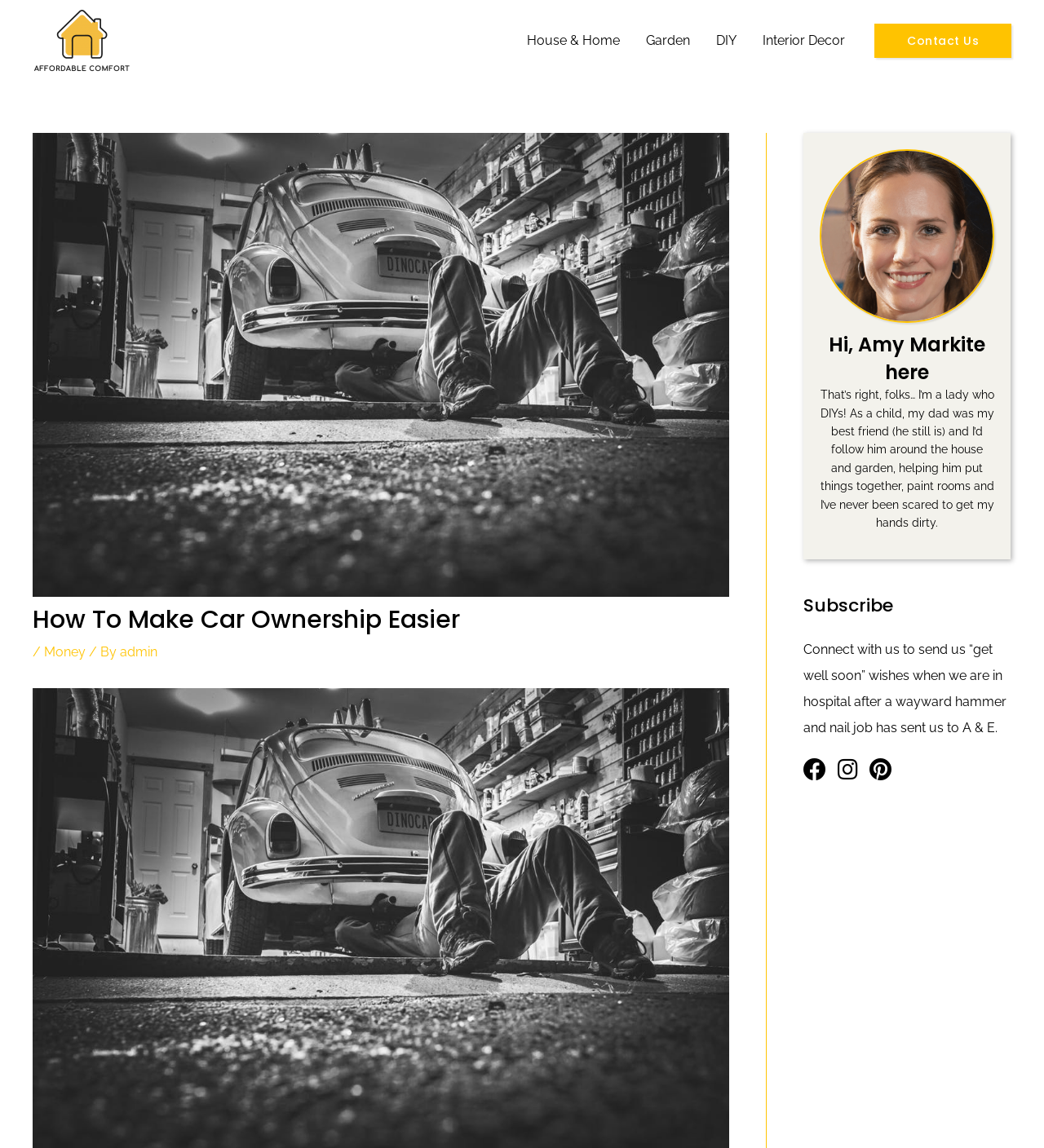Provide a one-word or brief phrase answer to the question:
What is the name of the author of the article?

Amy Markite